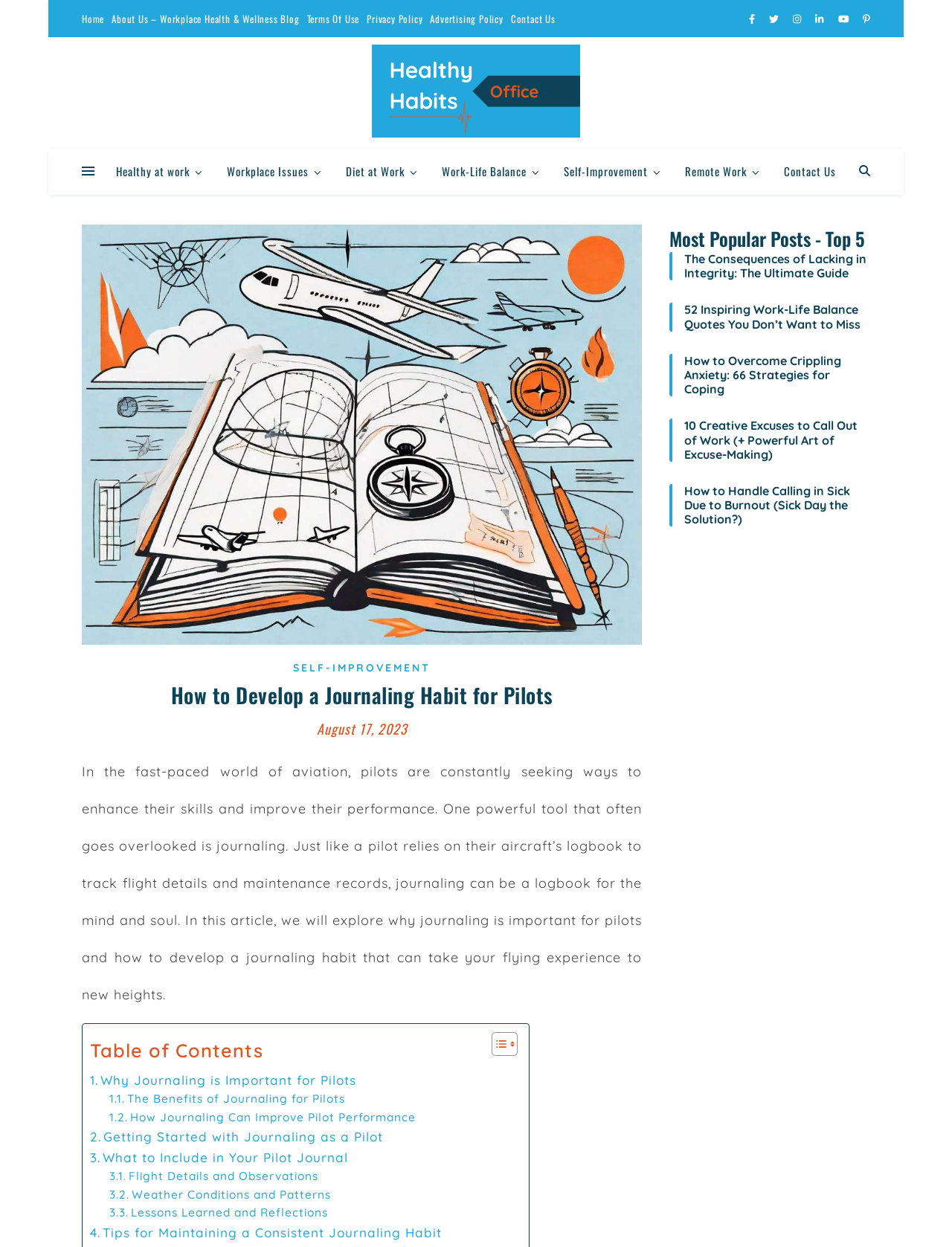Give the bounding box coordinates for the element described by: "Diet at Work".

[0.351, 0.119, 0.452, 0.156]